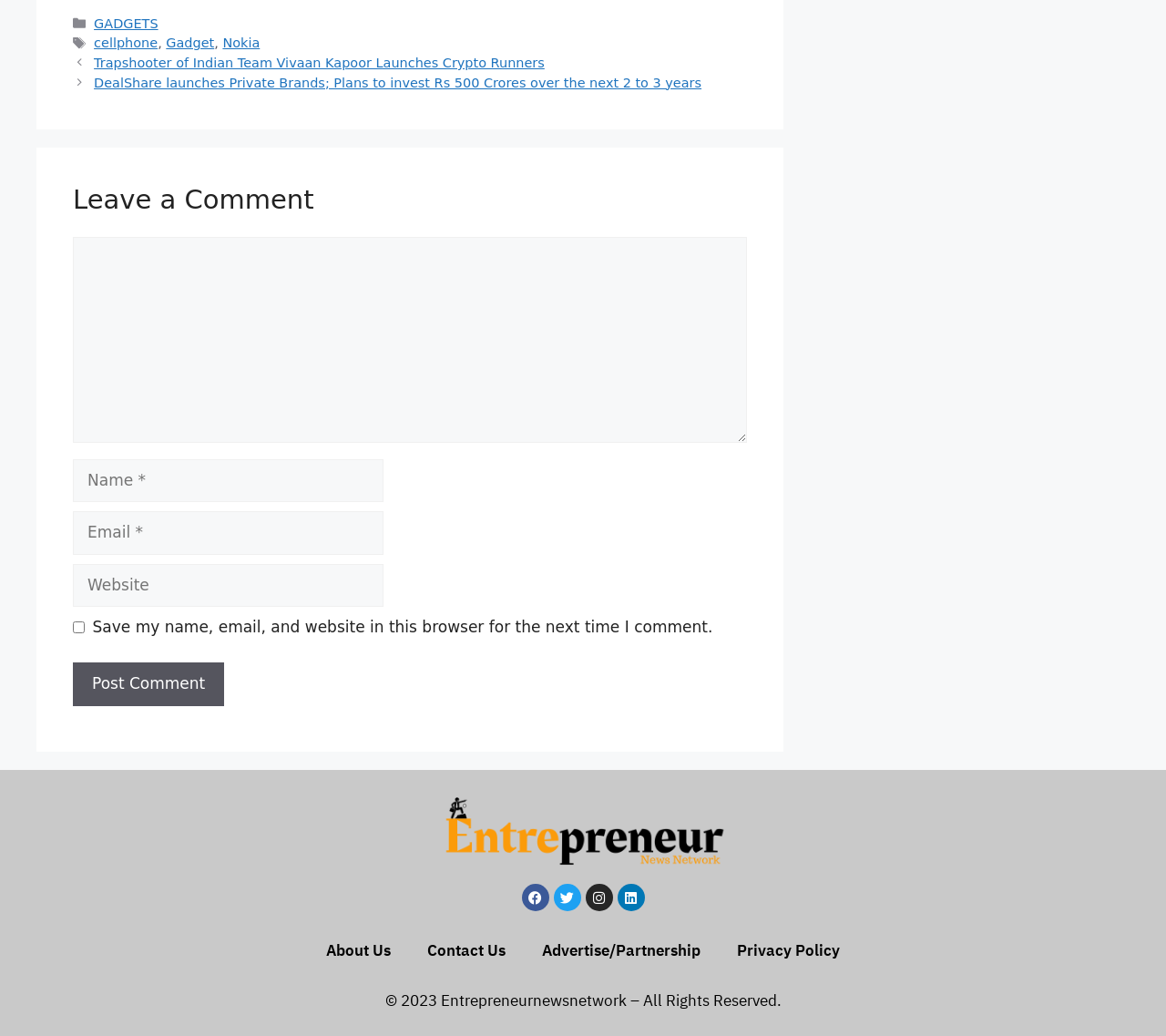Determine the bounding box coordinates for the clickable element required to fulfill the instruction: "Click on the 'Post Comment' button". Provide the coordinates as four float numbers between 0 and 1, i.e., [left, top, right, bottom].

[0.062, 0.64, 0.192, 0.681]